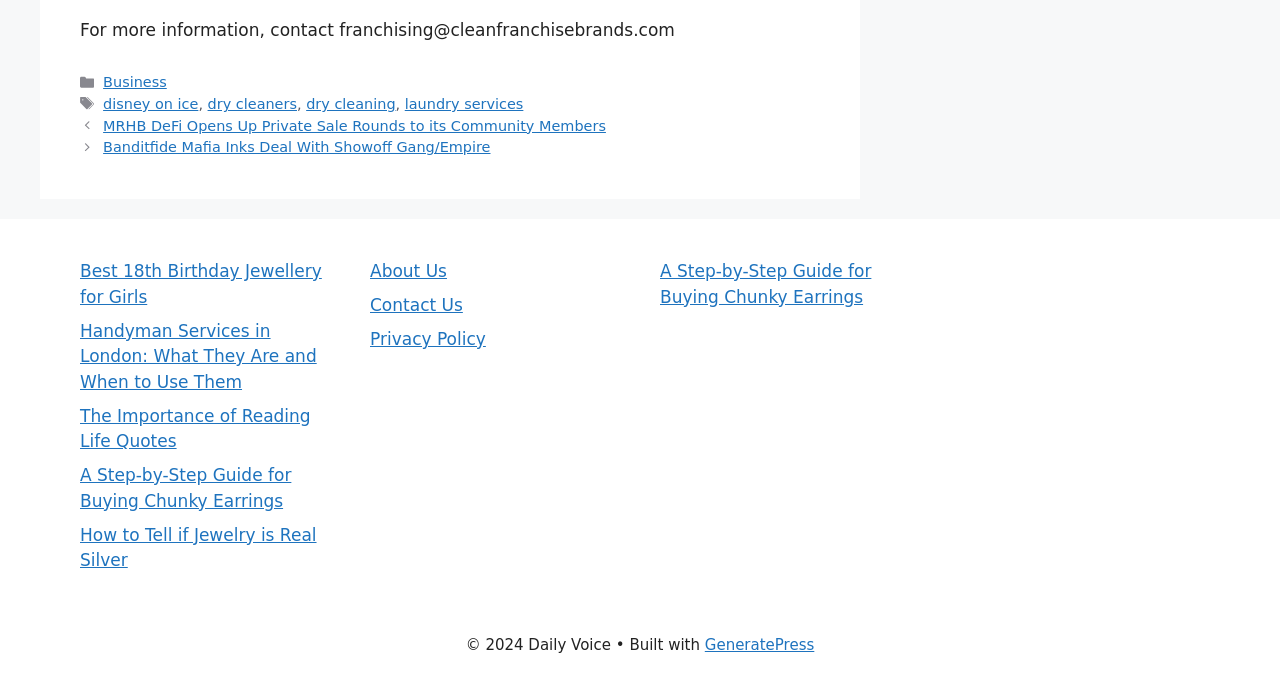Find the bounding box coordinates of the element I should click to carry out the following instruction: "Contact us through 'Contact Us' link".

[0.289, 0.436, 0.362, 0.466]